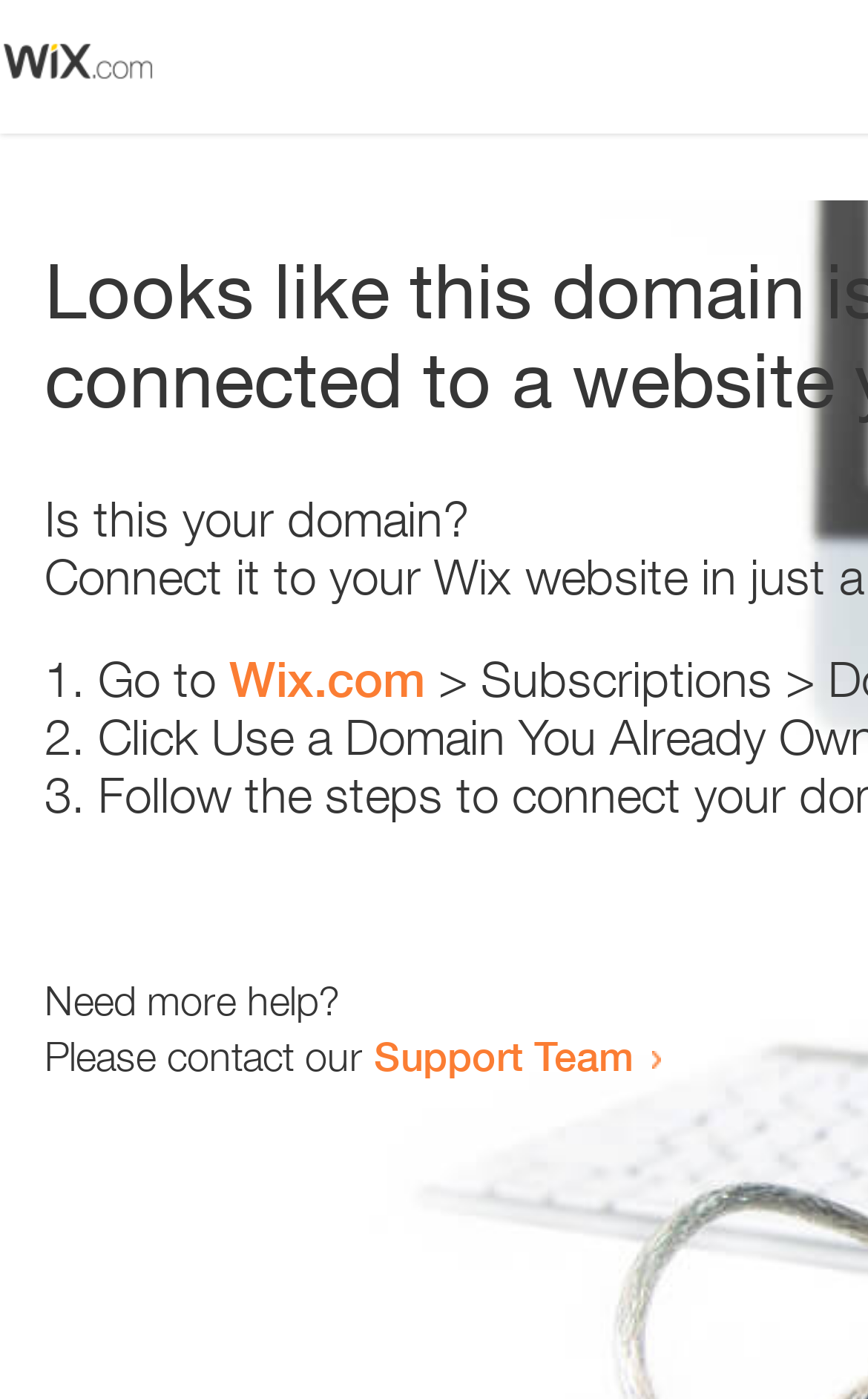Give an in-depth explanation of the webpage layout and content.

The webpage appears to be an error page, with a small image at the top left corner. Below the image, there is a heading that reads "Is this your domain?" centered on the page. 

Underneath the heading, there is a numbered list with three items. The first item starts with "1." and is followed by the text "Go to" and a link to "Wix.com". The second item starts with "2." and the third item starts with "3.", but their contents are not specified. 

At the bottom of the page, there is a section that provides additional help options. It starts with the text "Need more help?" and is followed by a sentence that reads "Please contact our". This sentence is completed with a link to the "Support Team".